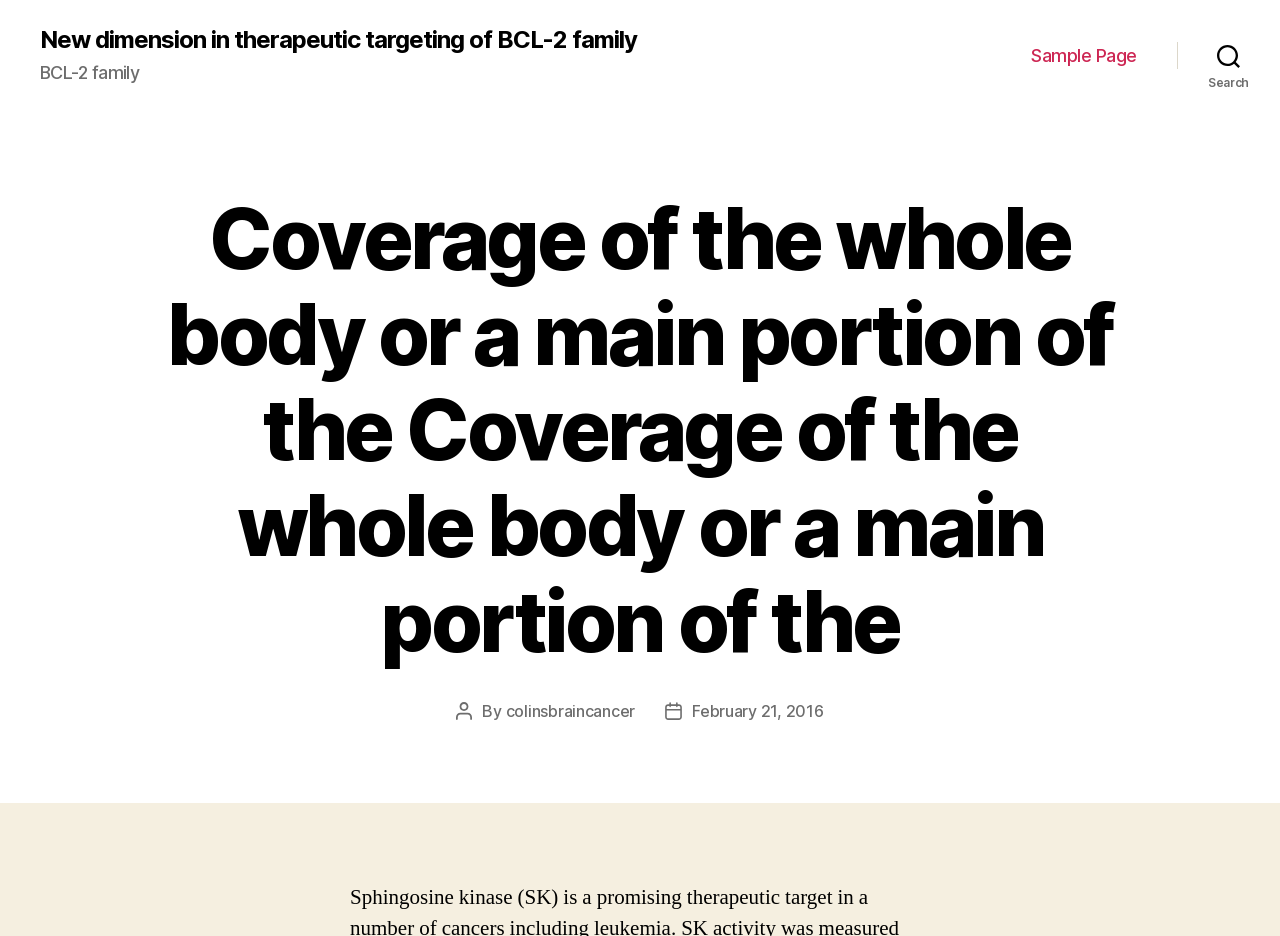What type of navigation is available on the webpage?
Please answer the question as detailed as possible.

I found the answer by looking at the navigation element located on the top of the webpage. The navigation element has a description 'Horizontal', which indicates the type of navigation available.